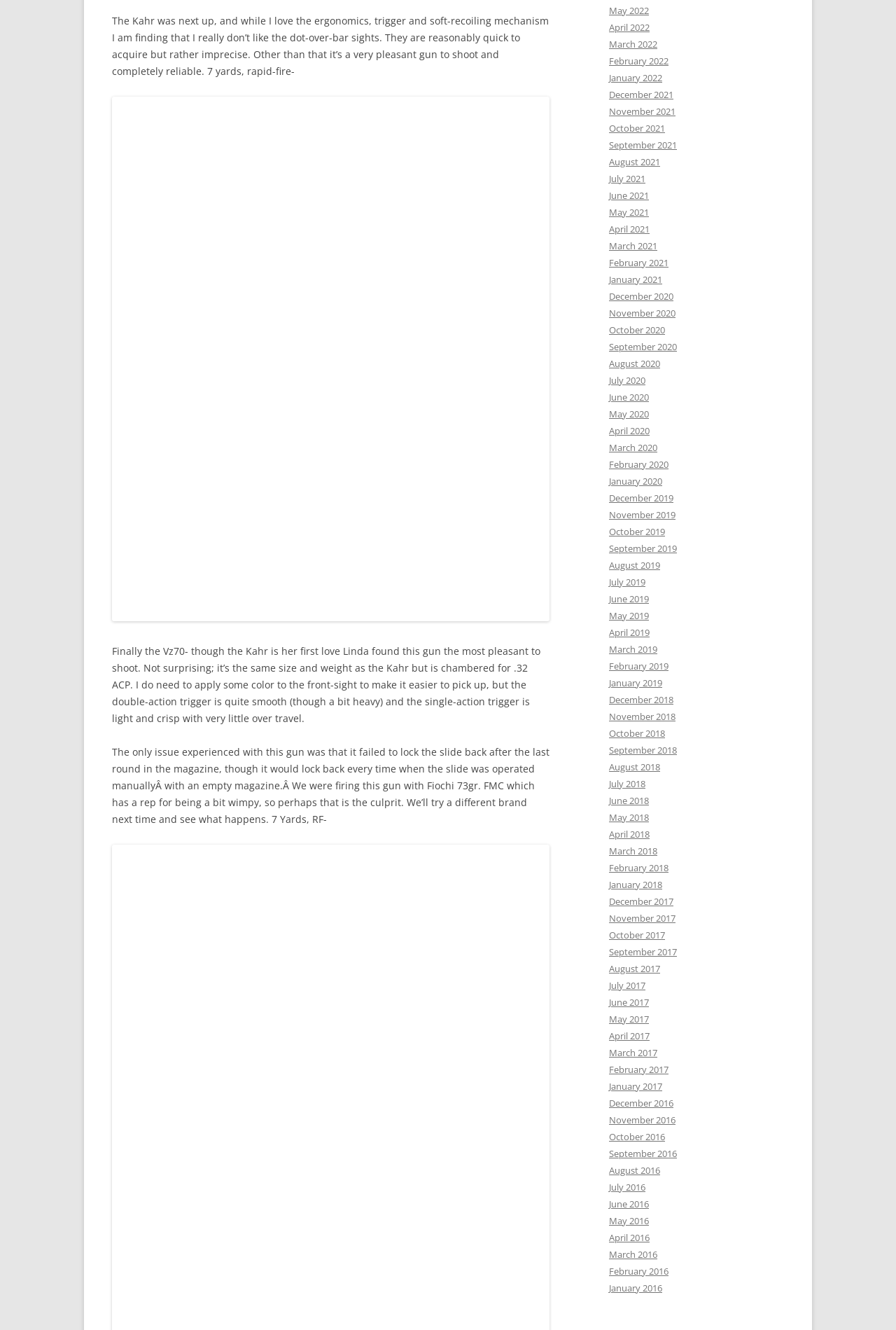Please give a short response to the question using one word or a phrase:
What type of ammunition was used to test the Vz70 gun?

Fiochi 73gr. FMC